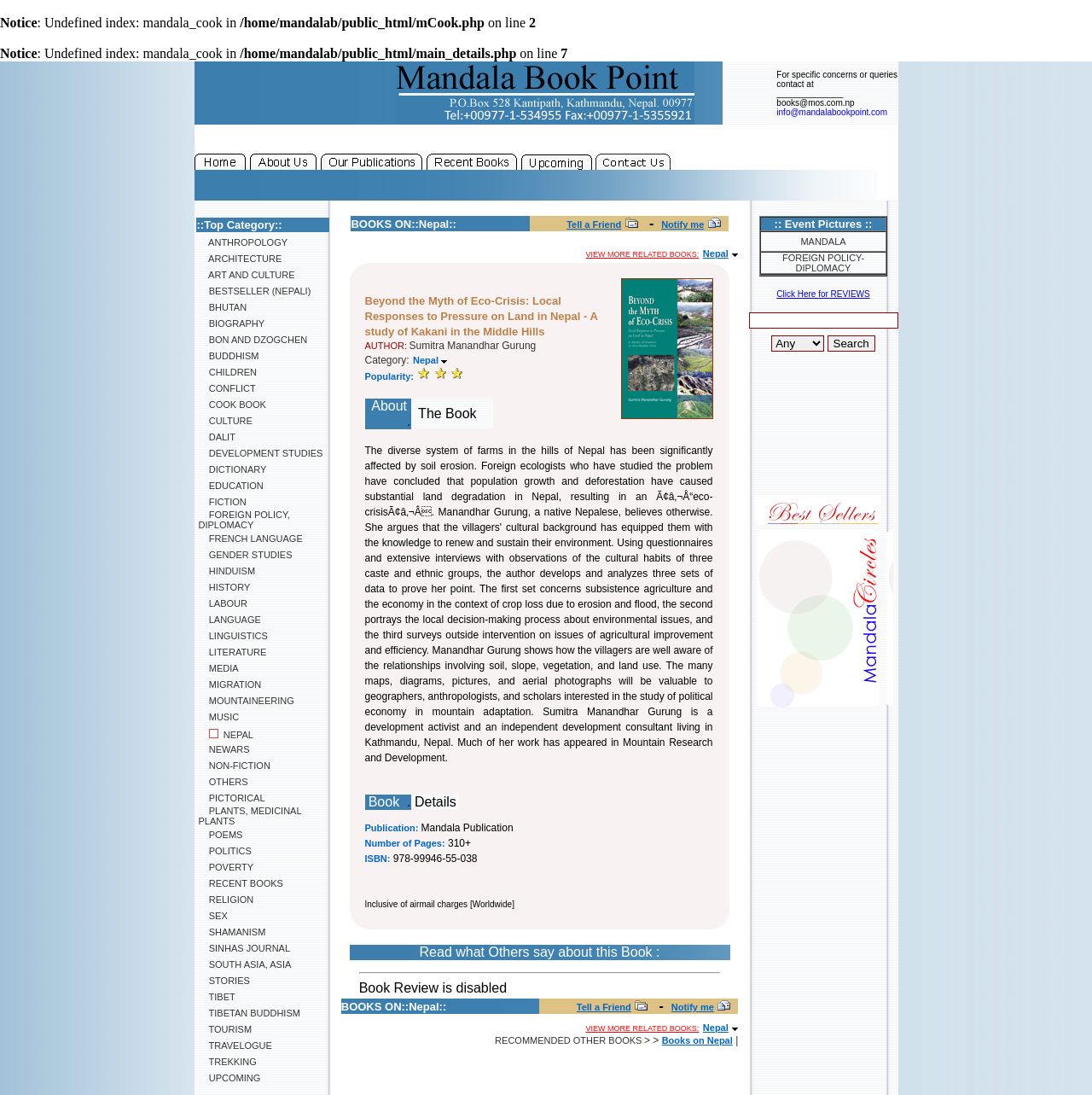What is the contact email address?
Please answer the question with as much detail and depth as you can.

I found the contact email address by looking at the table cell that contains the text 'For specific concerns or queries contact at ______________ books@mos.com.np info@mandalabookpoint.com'. The email address is 'info@mandalabookpoint.com'.